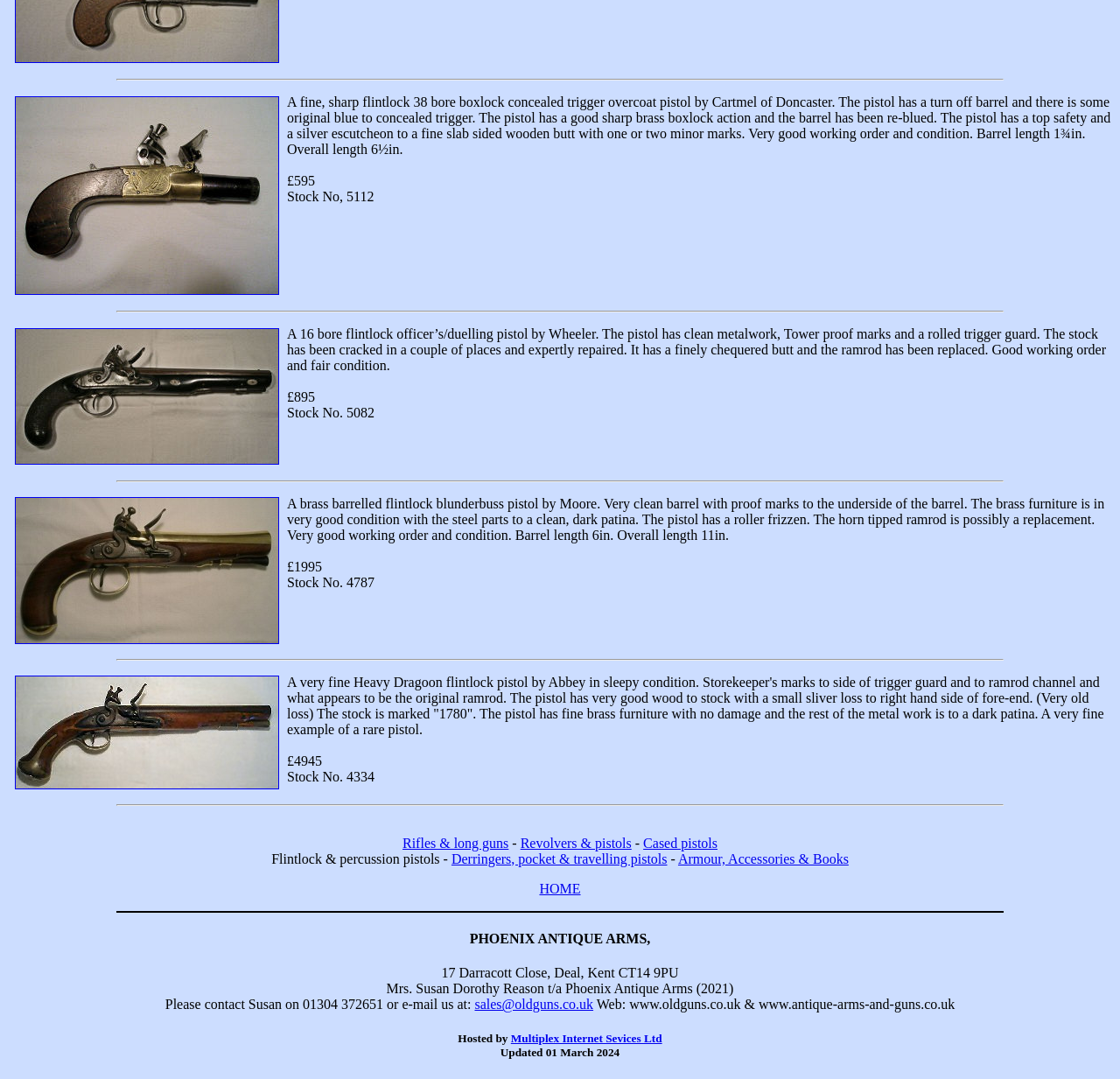Please specify the bounding box coordinates in the format (top-left x, top-left y, bottom-right x, bottom-right y), with all values as floating point numbers between 0 and 1. Identify the bounding box of the UI element described by: Revolvers & pistols

[0.465, 0.774, 0.564, 0.788]